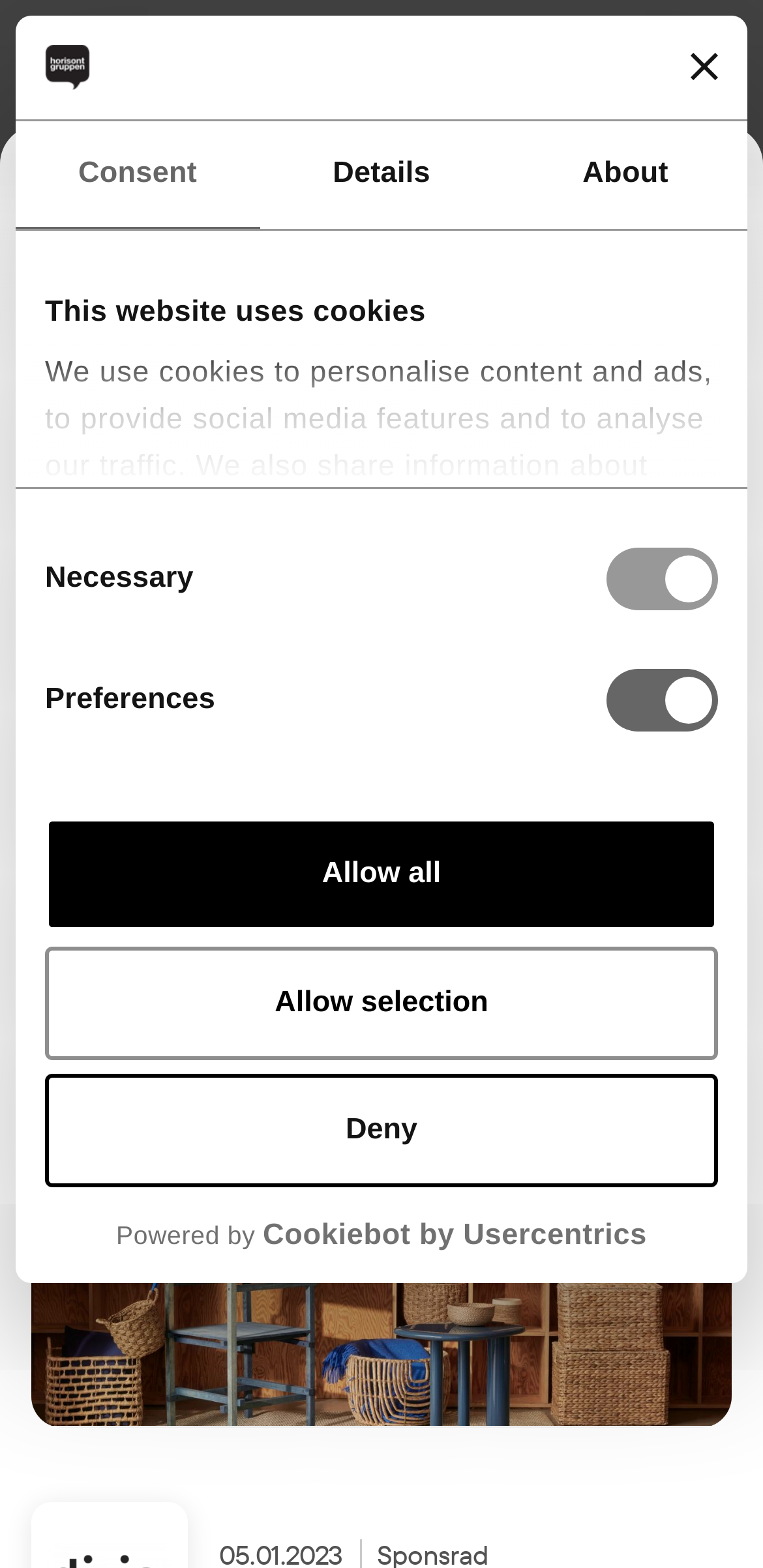Analyze the image and answer the question with as much detail as possible: 
What is the name of the company behind the website?

I found the answer by looking at the footer section of the webpage, where the company information is usually located. There, I found the text 'Publisher' followed by 'Horisont Gruppen a/s', which indicates that this is the company behind the website.